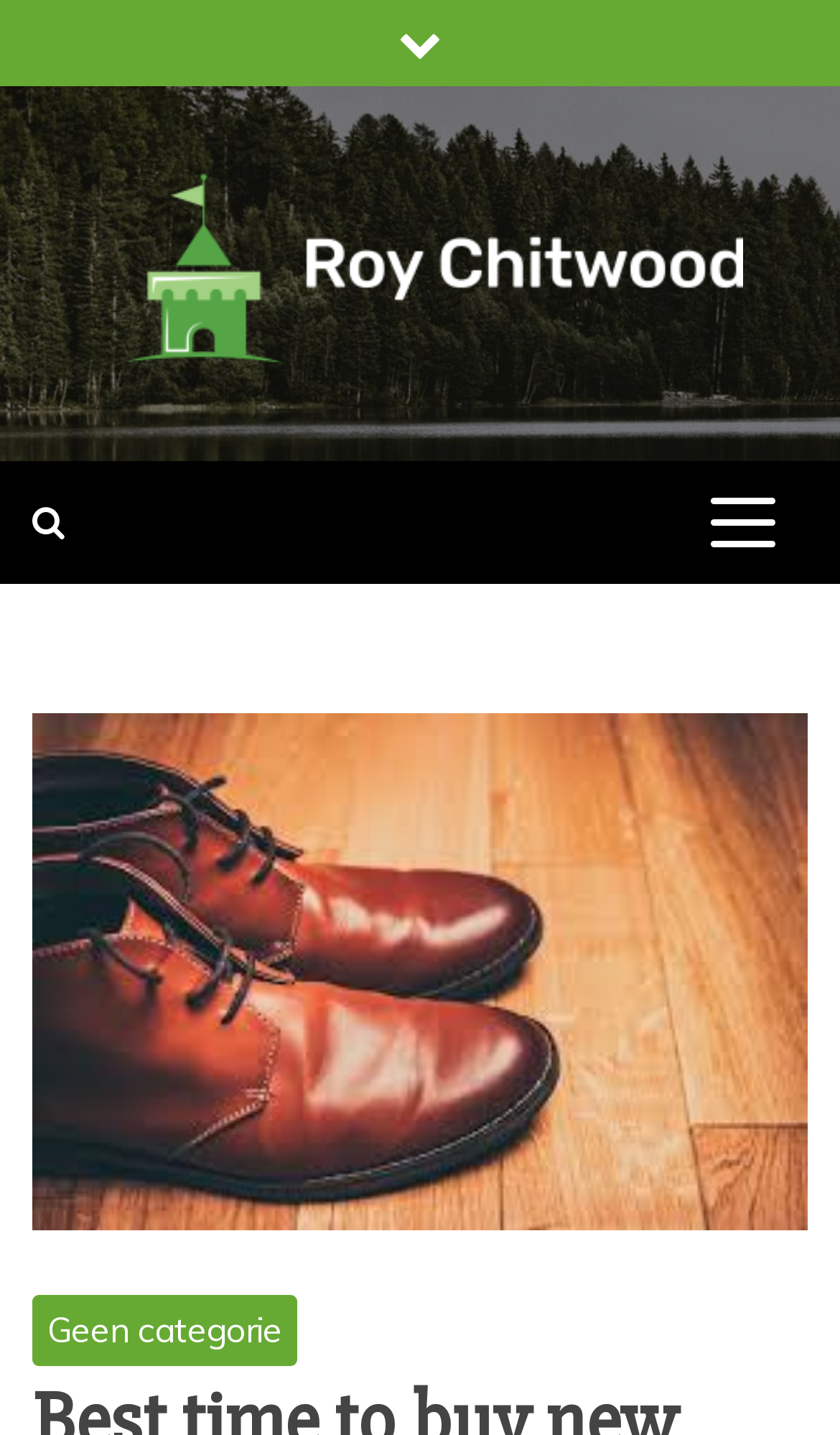Is the menu expanded by default?
Refer to the image and provide a detailed answer to the question.

The menu button is located on the top right section of the webpage, and its 'expanded' property is set to 'False', indicating that the menu is not expanded by default.